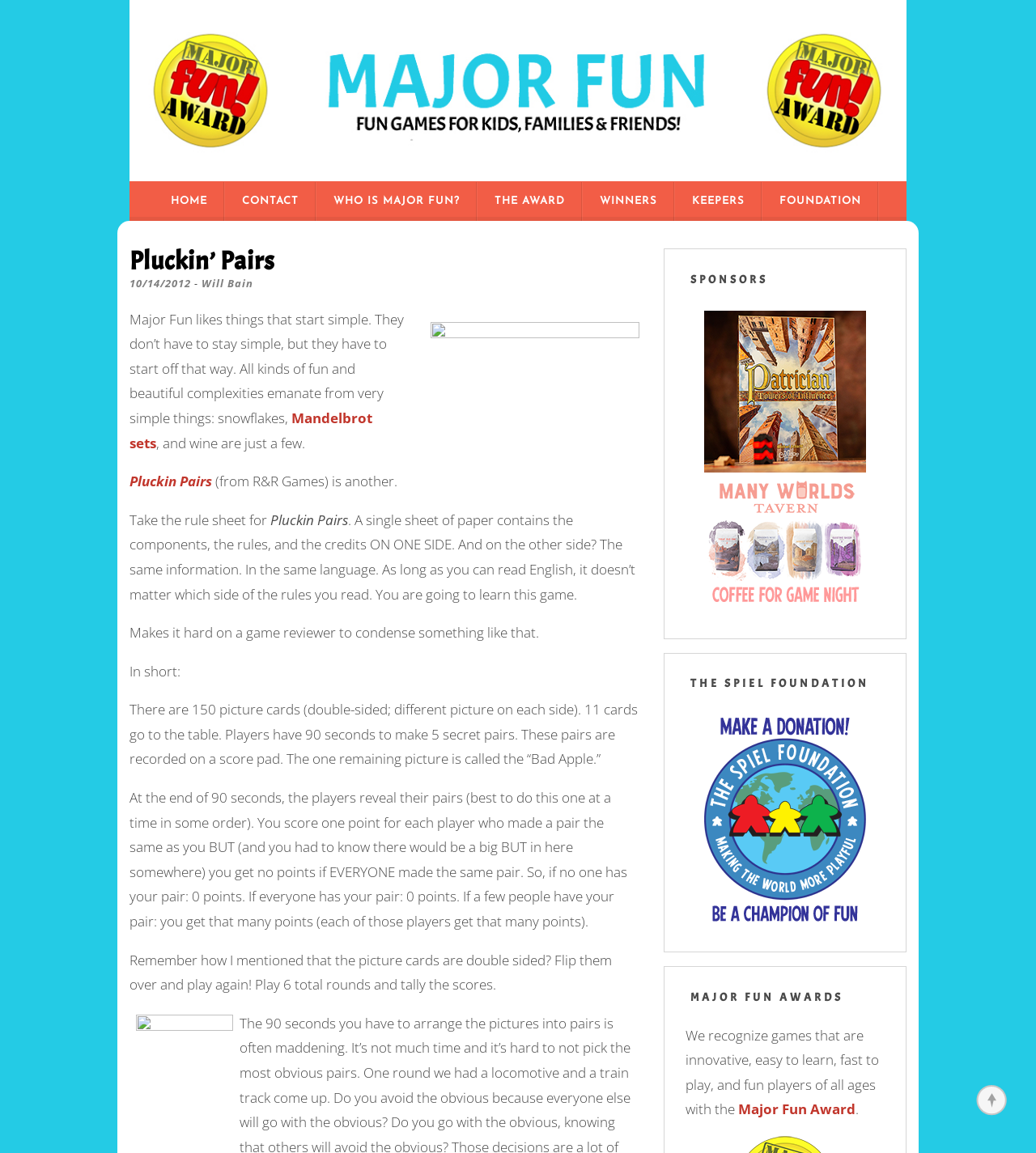Kindly determine the bounding box coordinates for the area that needs to be clicked to execute this instruction: "Visit the 'CONTACT' page".

[0.233, 0.158, 0.288, 0.192]